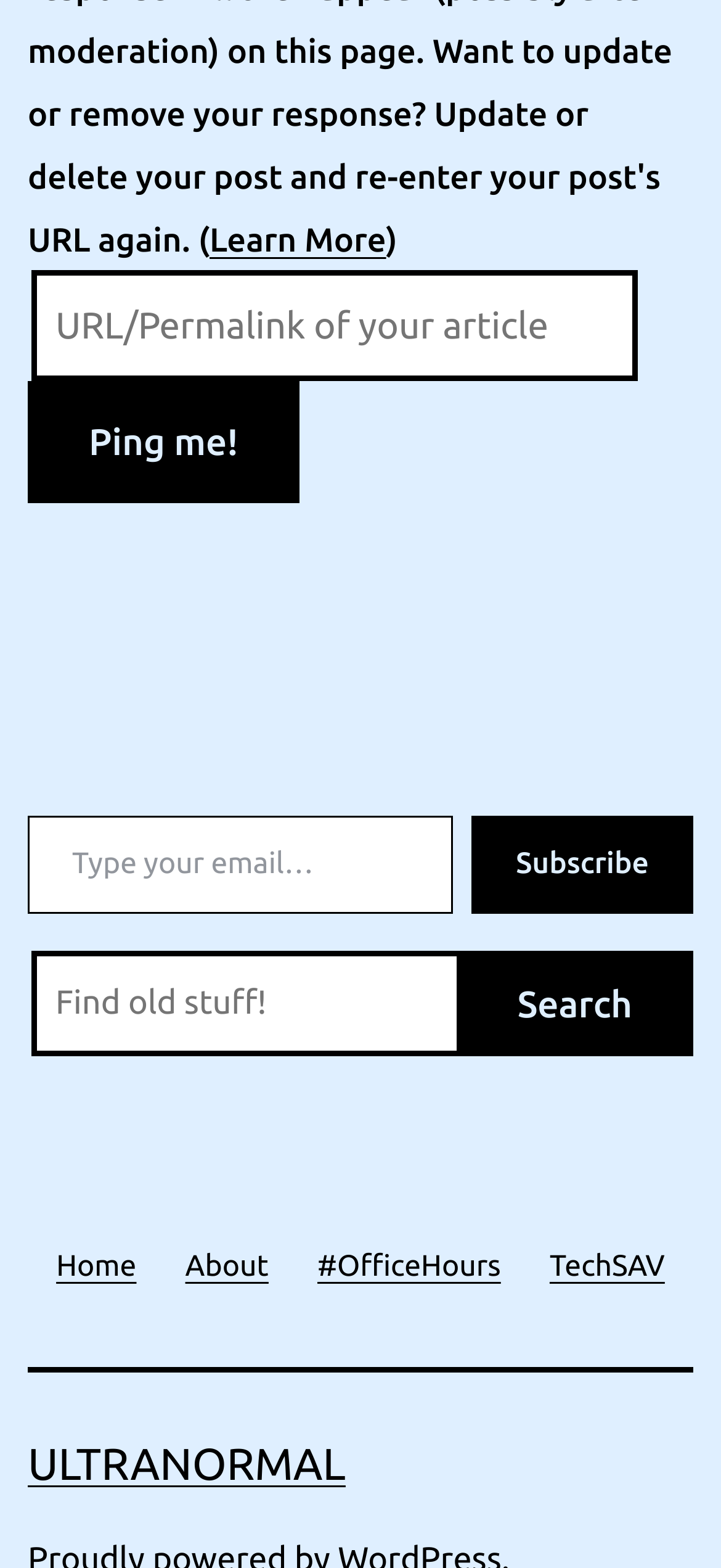Pinpoint the bounding box coordinates of the area that should be clicked to complete the following instruction: "Go to Home page". The coordinates must be given as four float numbers between 0 and 1, i.e., [left, top, right, bottom].

[0.044, 0.778, 0.223, 0.838]